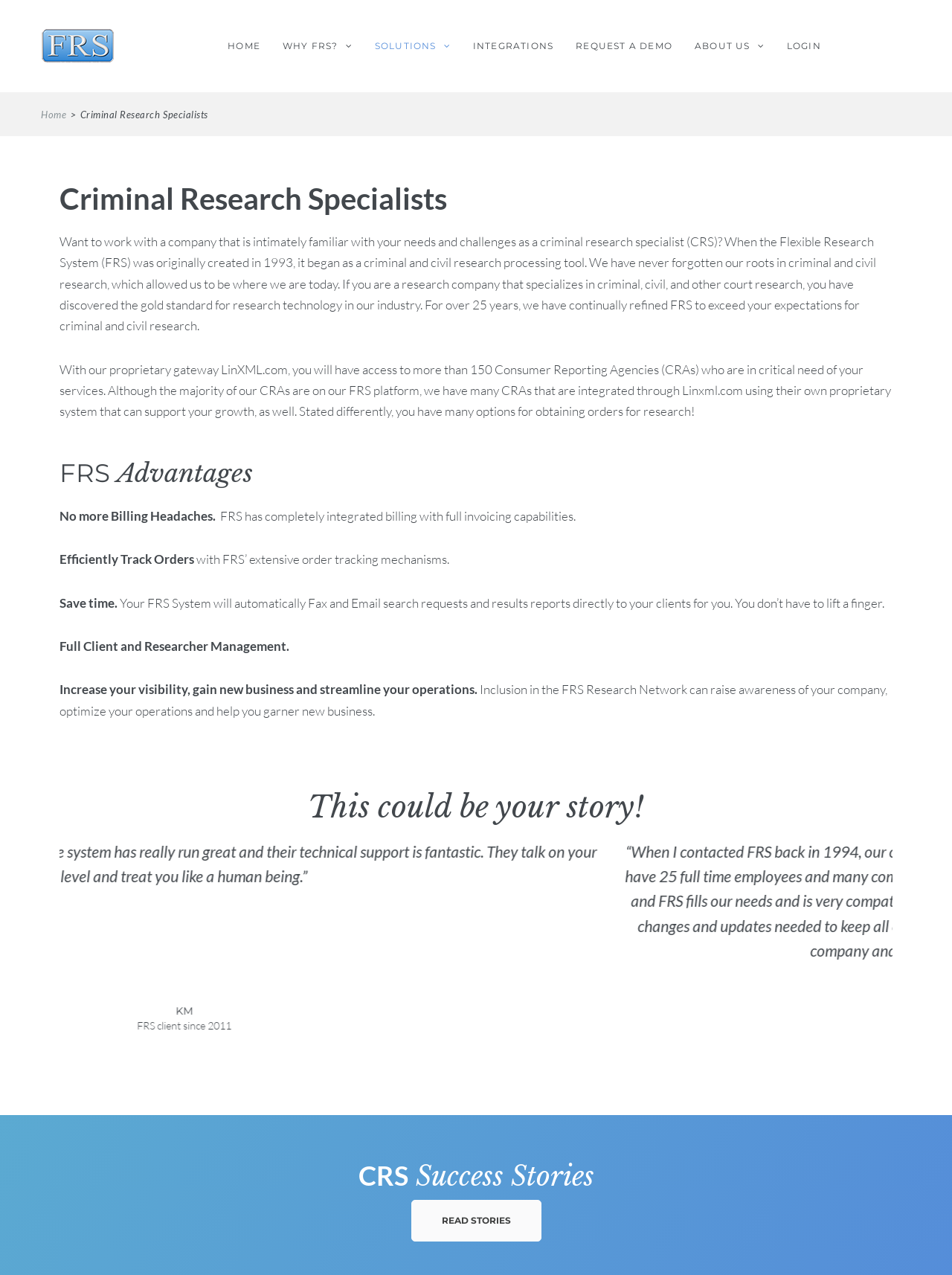Determine the bounding box coordinates of the clickable region to follow the instruction: "Log in to the system".

[0.815, 0.025, 0.874, 0.047]